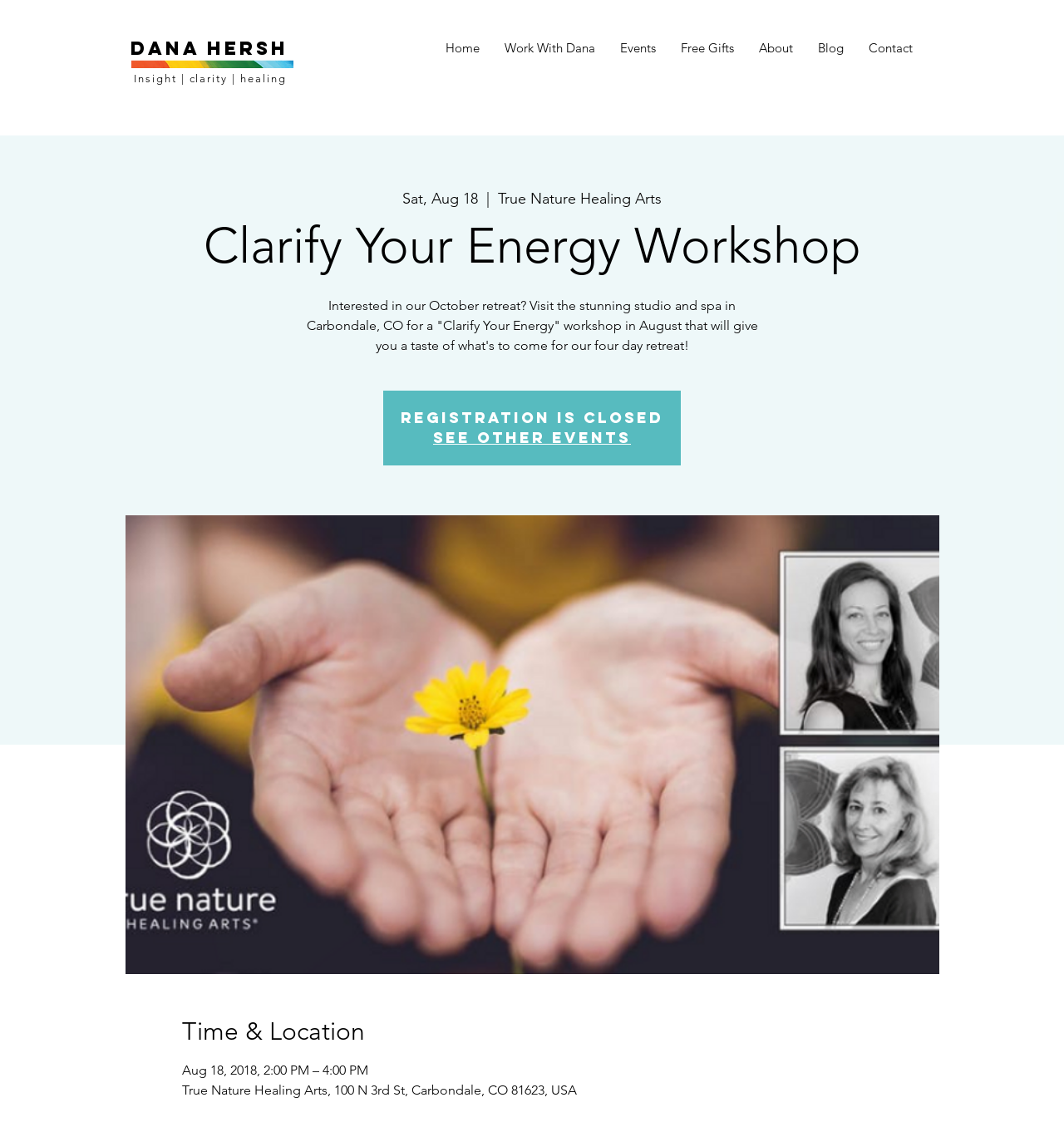What is the name of the workshop?
Using the visual information, answer the question in a single word or phrase.

Clarify Your Energy